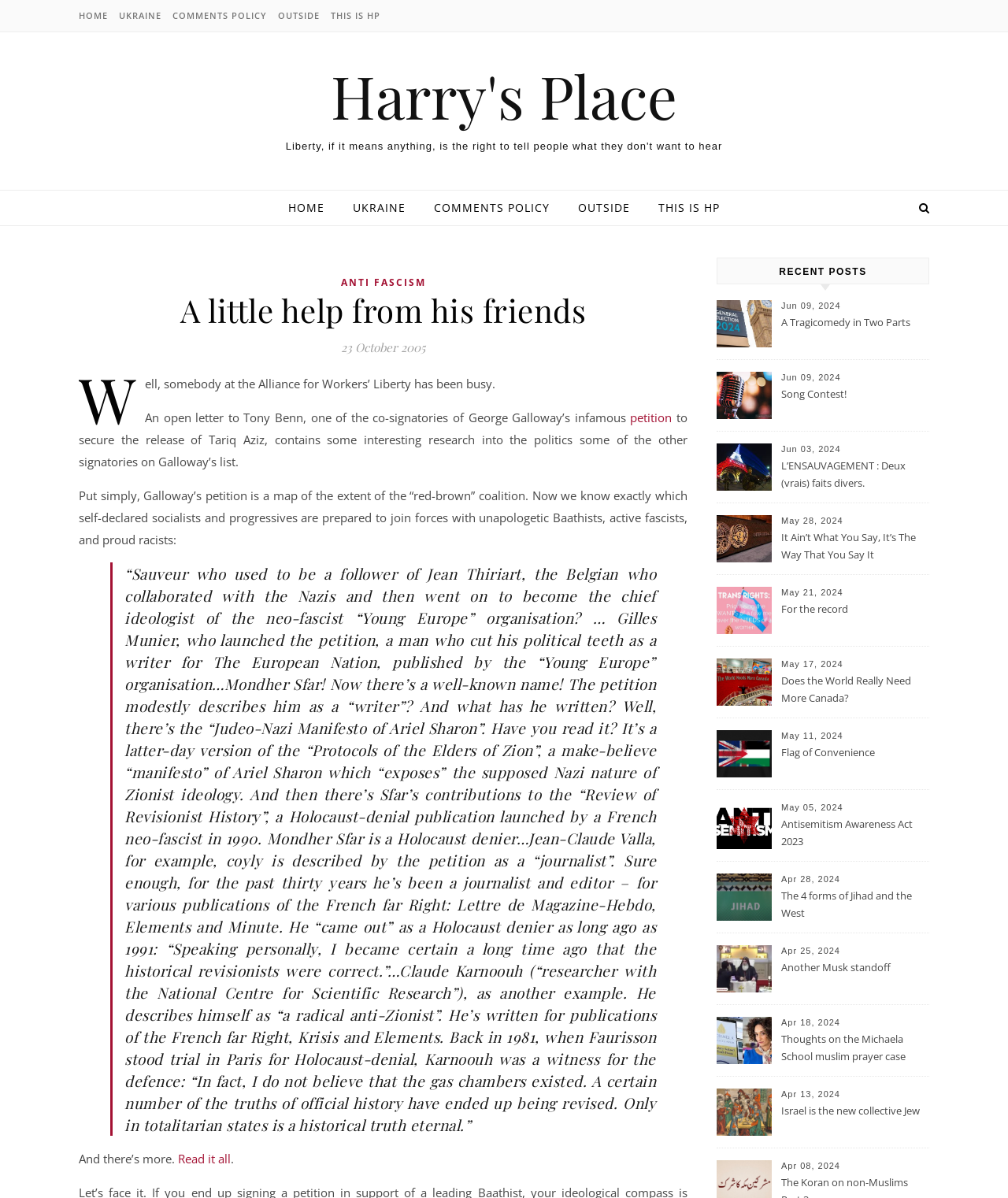Could you highlight the region that needs to be clicked to execute the instruction: "Read the article 'A Tragicomedy in Two Parts'"?

[0.775, 0.262, 0.92, 0.292]